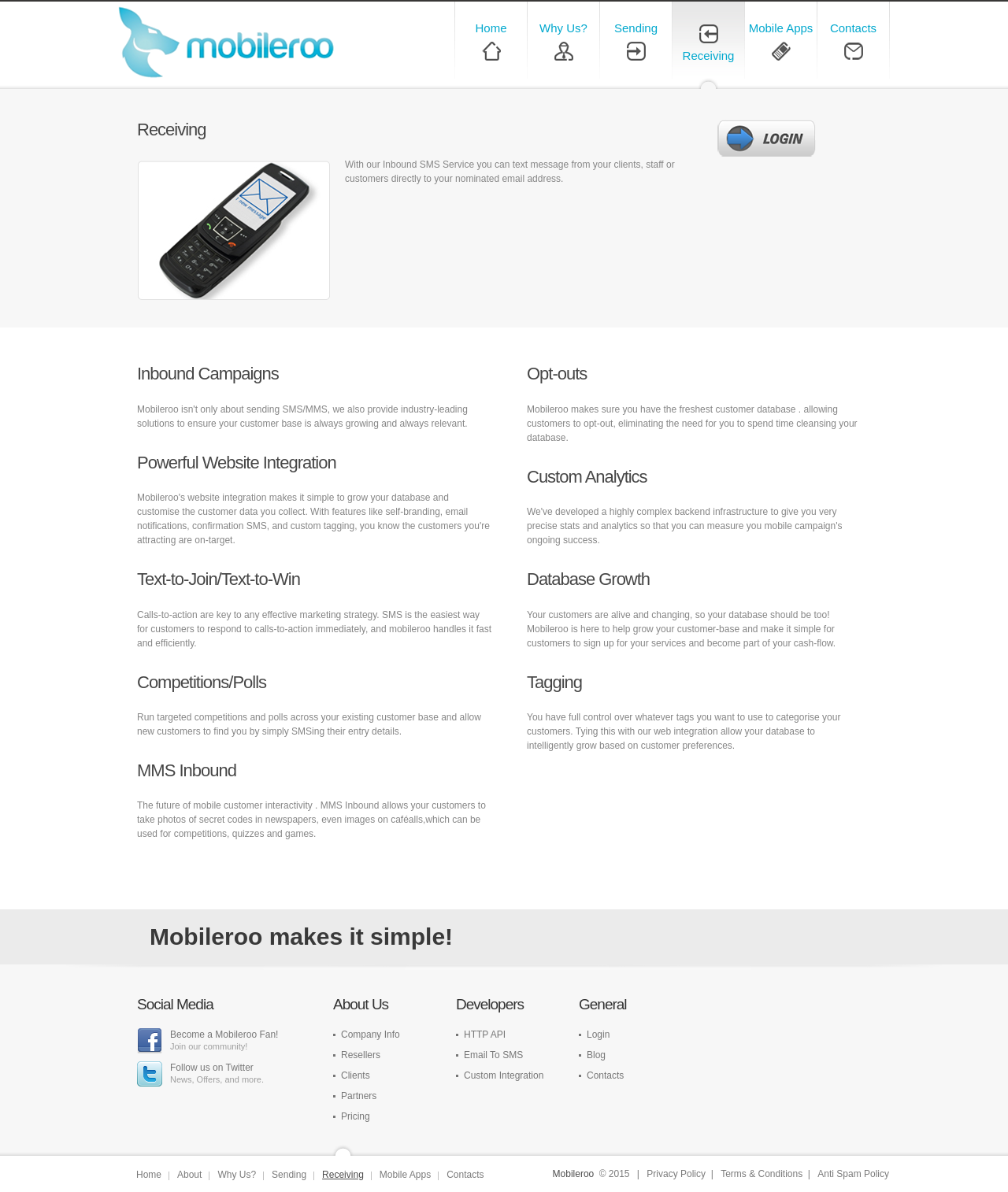Respond with a single word or phrase:
How many types of campaigns are mentioned on the webpage?

5